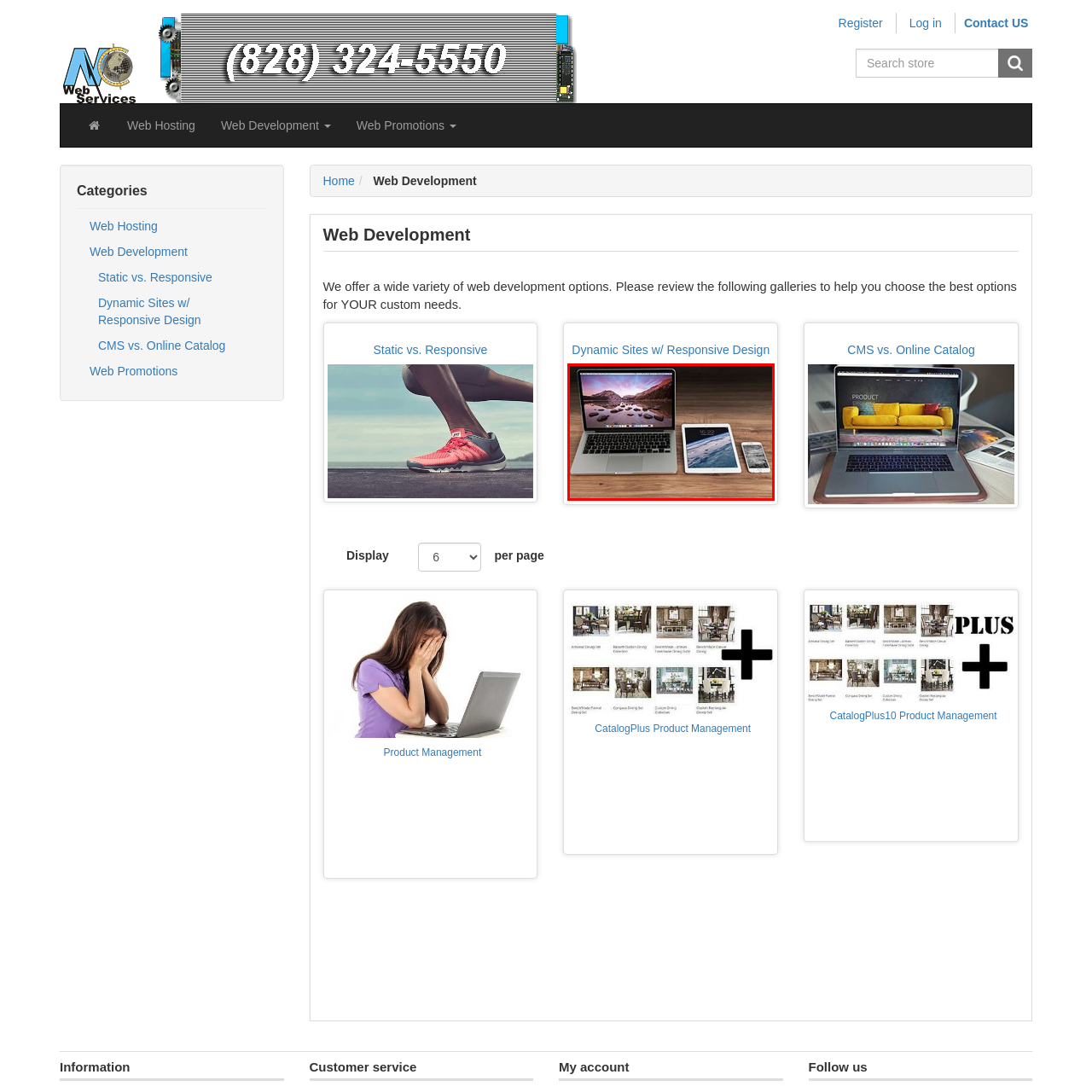Refer to the image encased in the red bounding box and answer the subsequent question with a single word or phrase:
What is displayed on the iPad's screen?

Digital clock